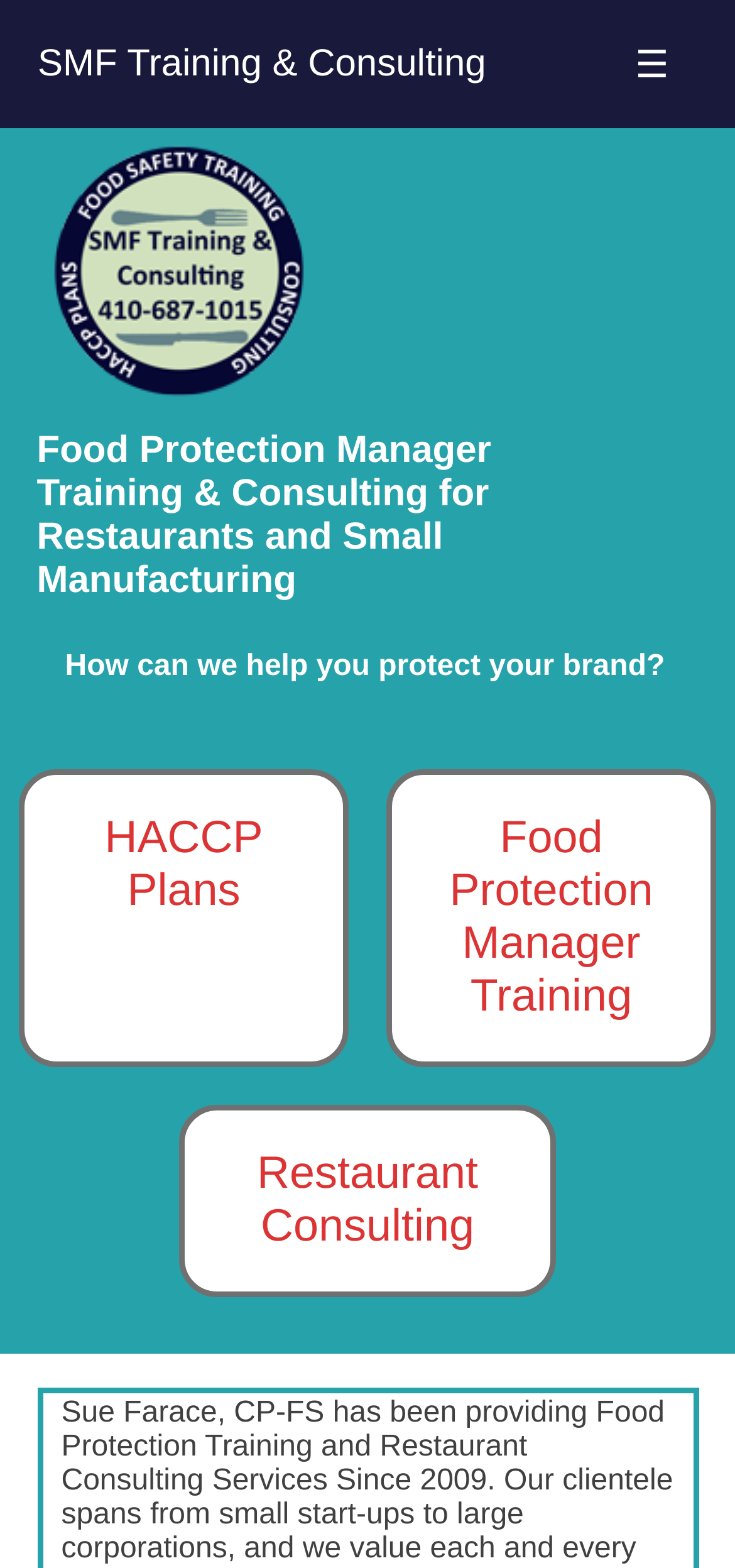What is the main service offered?
Using the visual information, respond with a single word or phrase.

Food Protection Manager Training